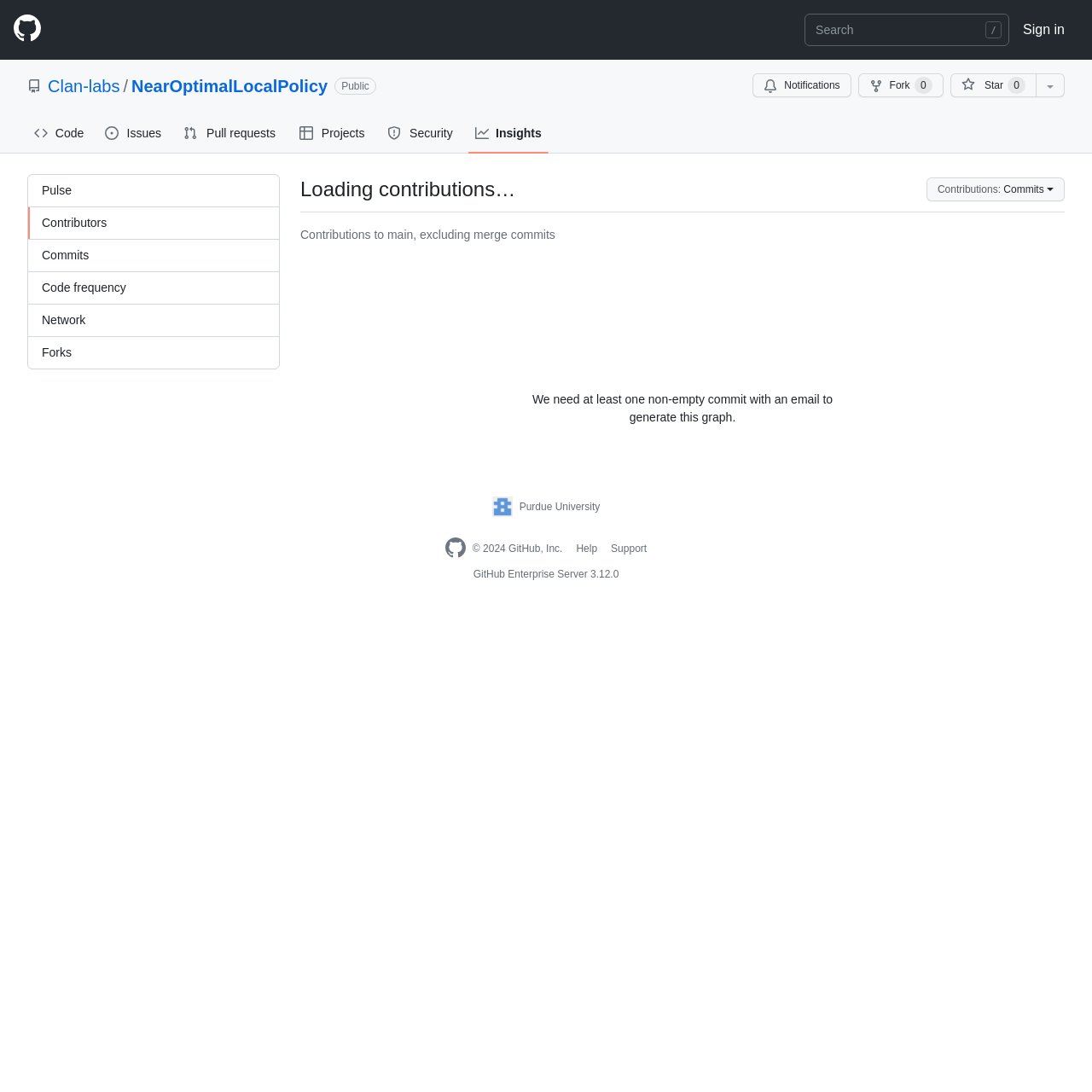Respond to the following question using a concise word or phrase: 
What is the text of the 'Contributions to main, excluding merge commits' element?

Contributions to main, excluding merge commits